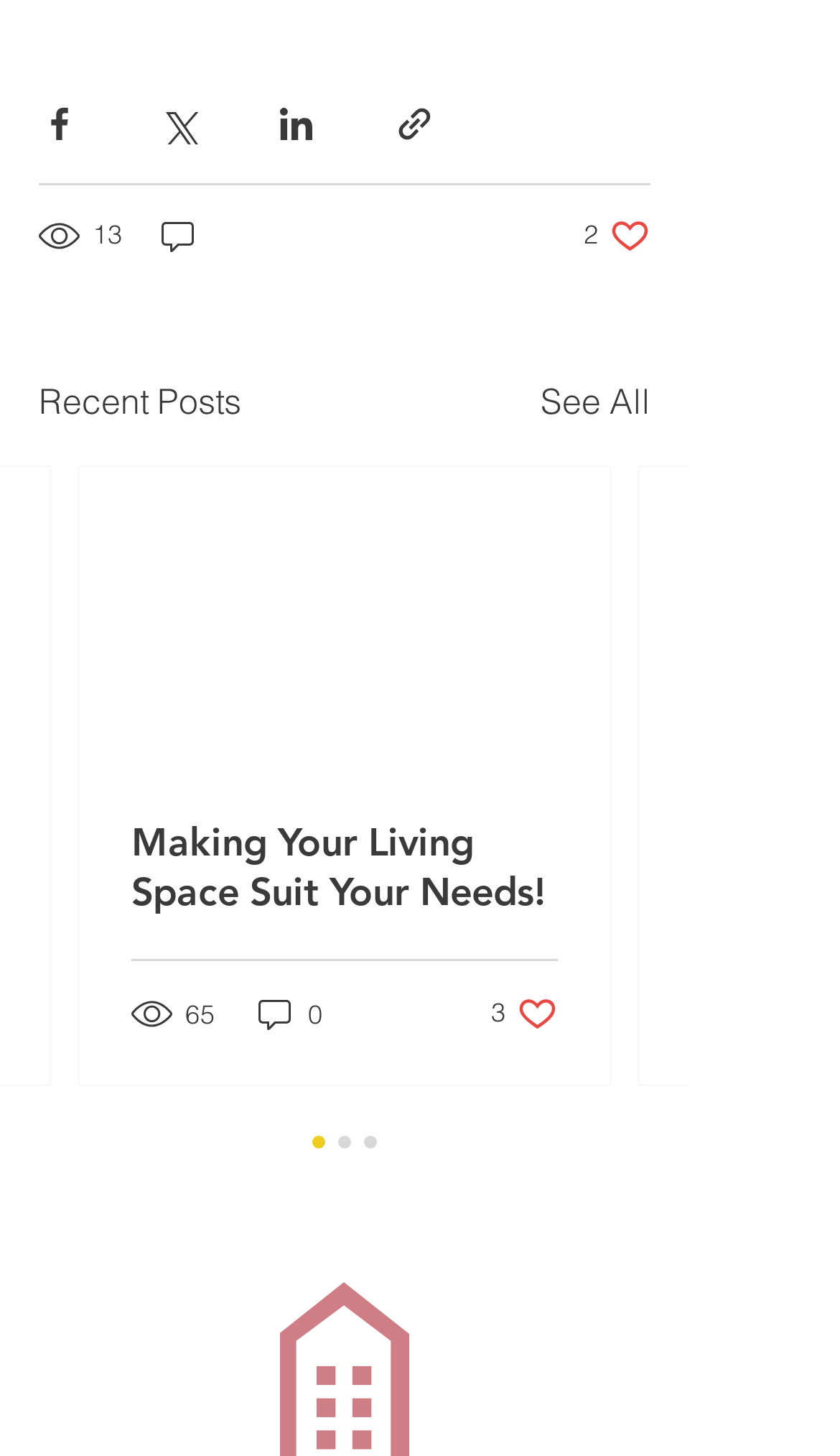Please find the bounding box coordinates of the section that needs to be clicked to achieve this instruction: "View recent posts".

[0.046, 0.257, 0.287, 0.293]